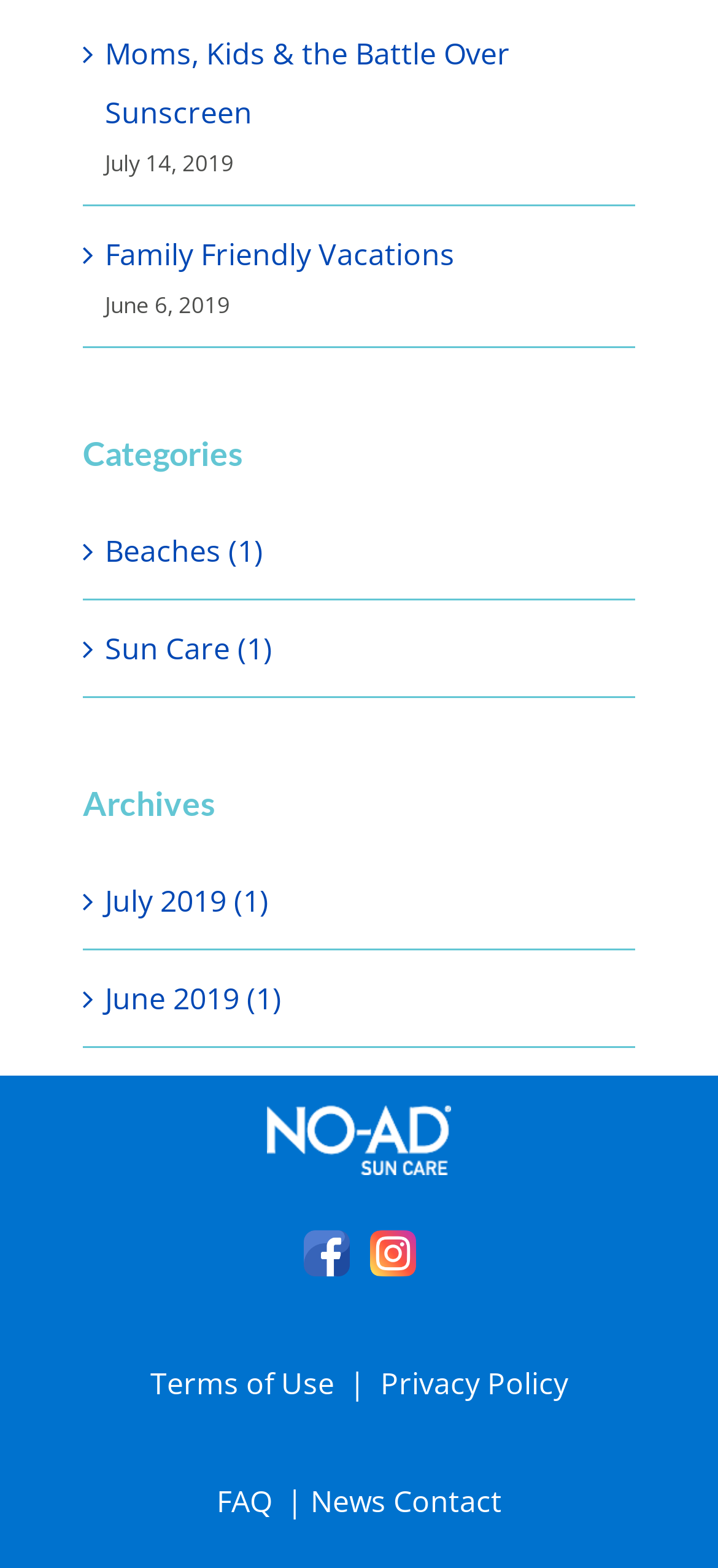Pinpoint the bounding box coordinates of the element to be clicked to execute the instruction: "Visit Facebook page".

[0.422, 0.785, 0.486, 0.814]